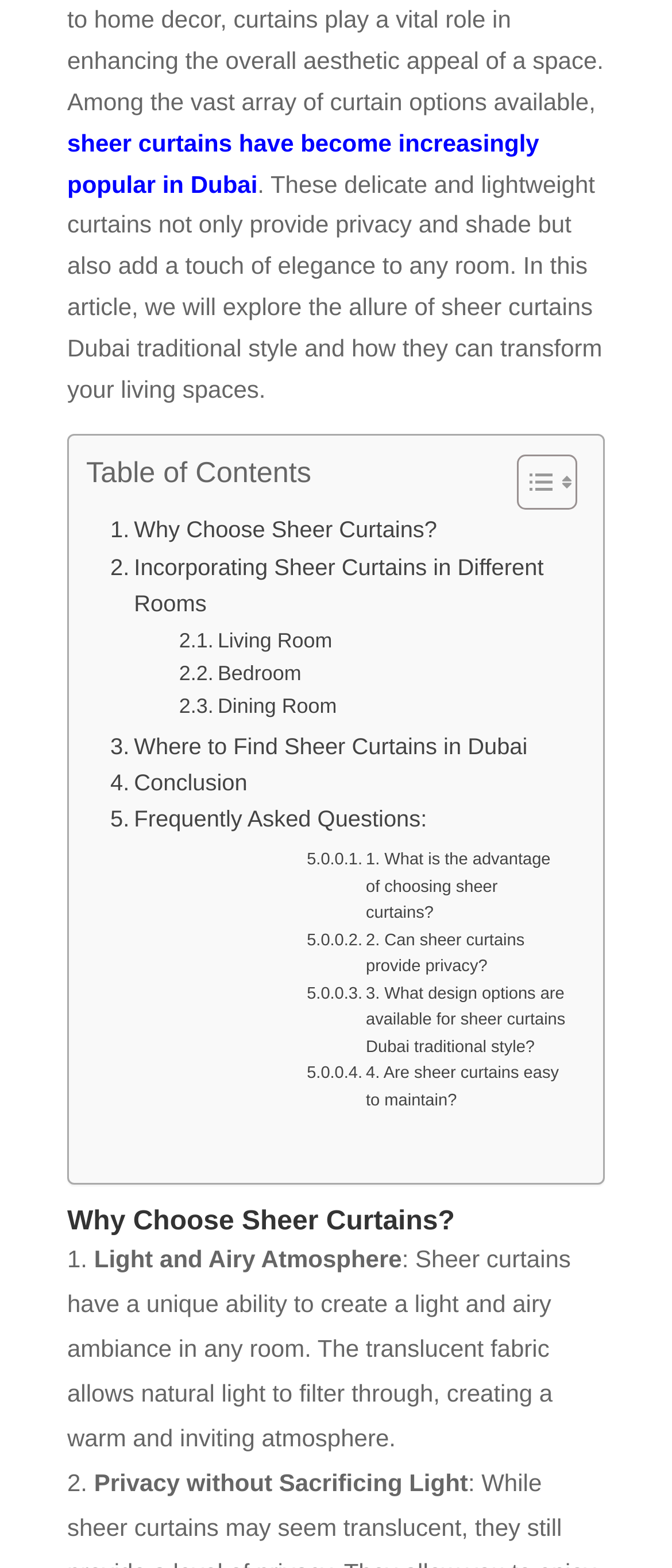Please locate the bounding box coordinates of the element that should be clicked to complete the given instruction: "Read about 'Living Room'".

[0.267, 0.399, 0.494, 0.42]